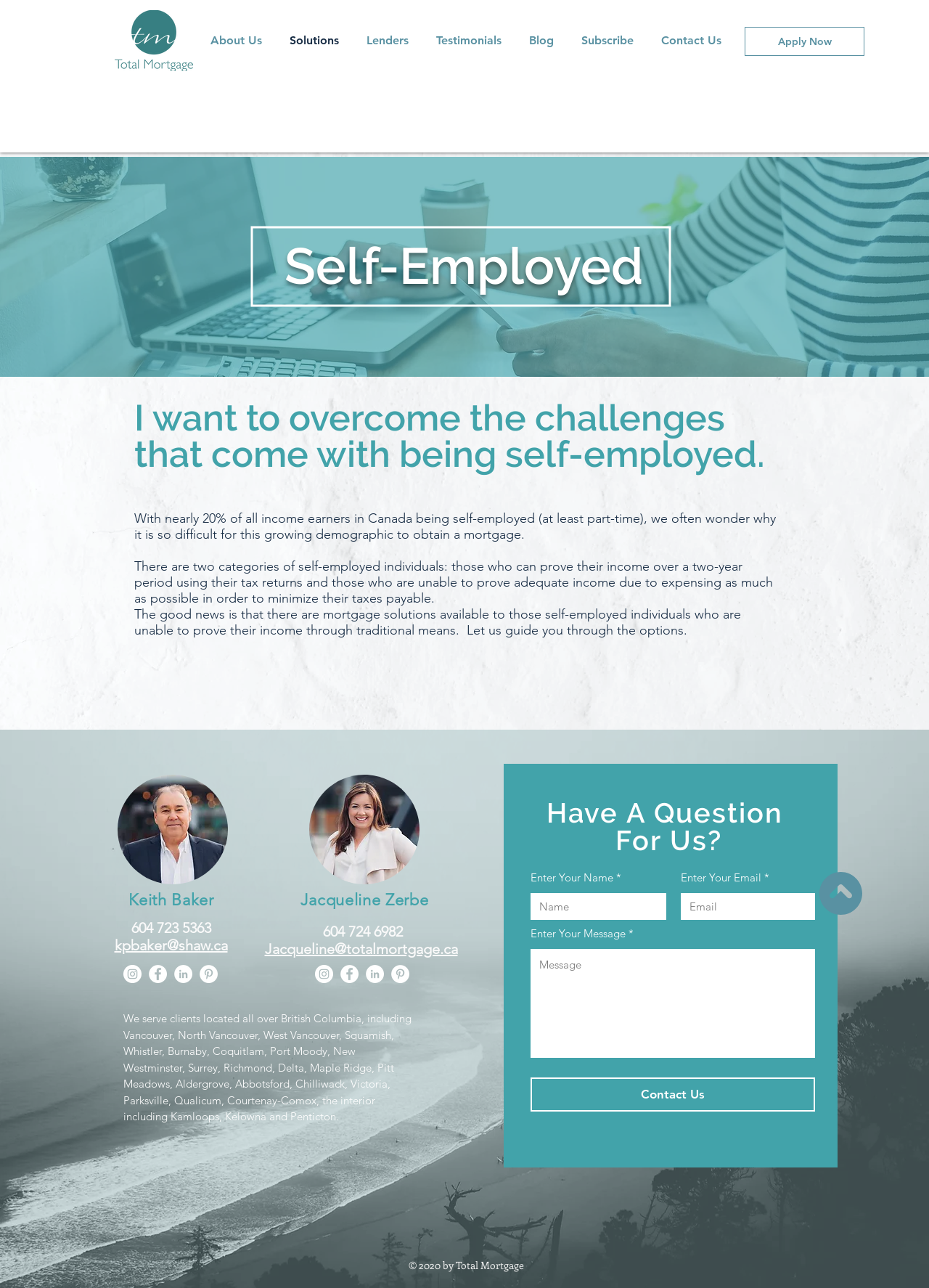Answer the question using only a single word or phrase: 
How many mortgage brokers are listed on the webpage?

2